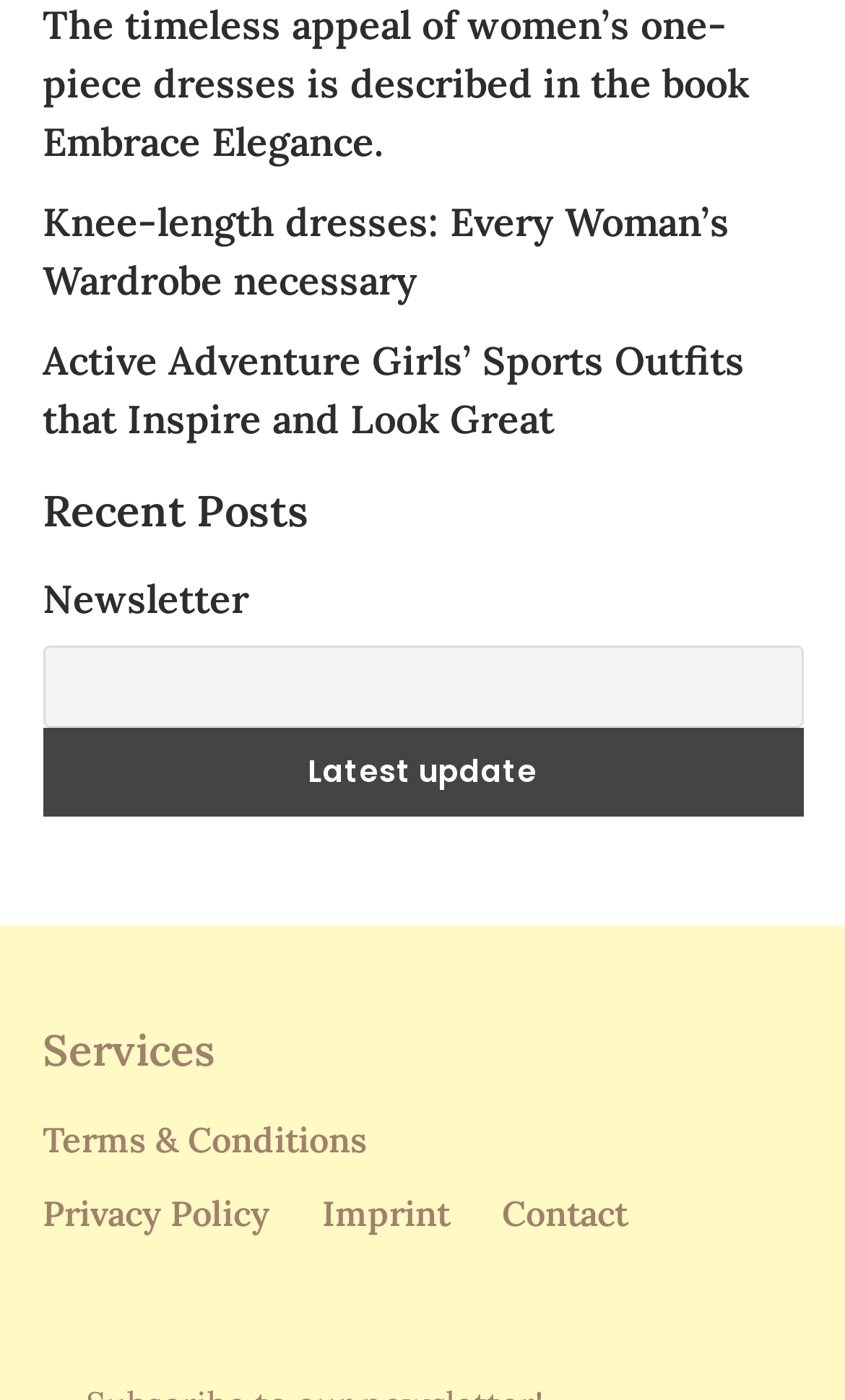What is the purpose of the textbox?
Please use the visual content to give a single word or phrase answer.

Newsletter subscription